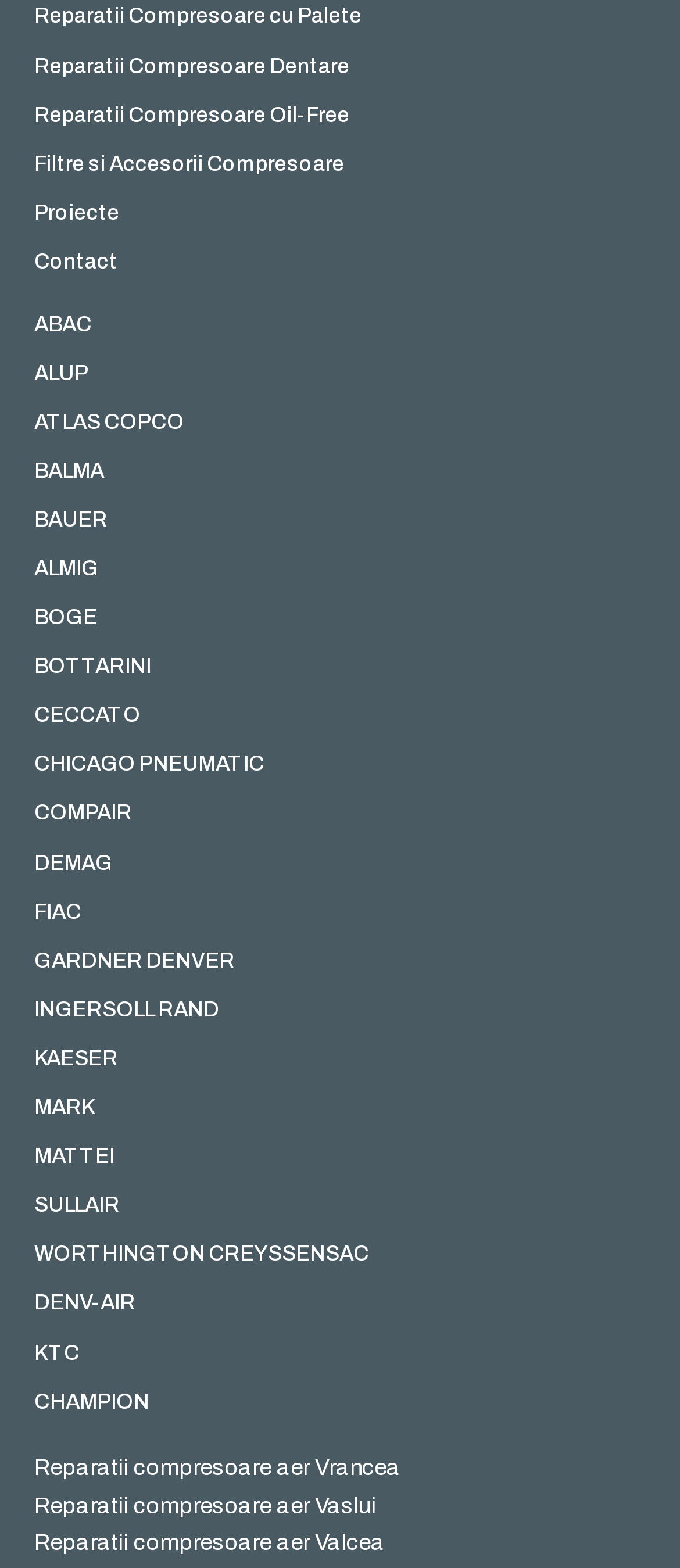Locate the bounding box coordinates of the element's region that should be clicked to carry out the following instruction: "Select CHICAGO PNEUMATIC from the menu". The coordinates need to be four float numbers between 0 and 1, i.e., [left, top, right, bottom].

[0.018, 0.48, 0.982, 0.497]